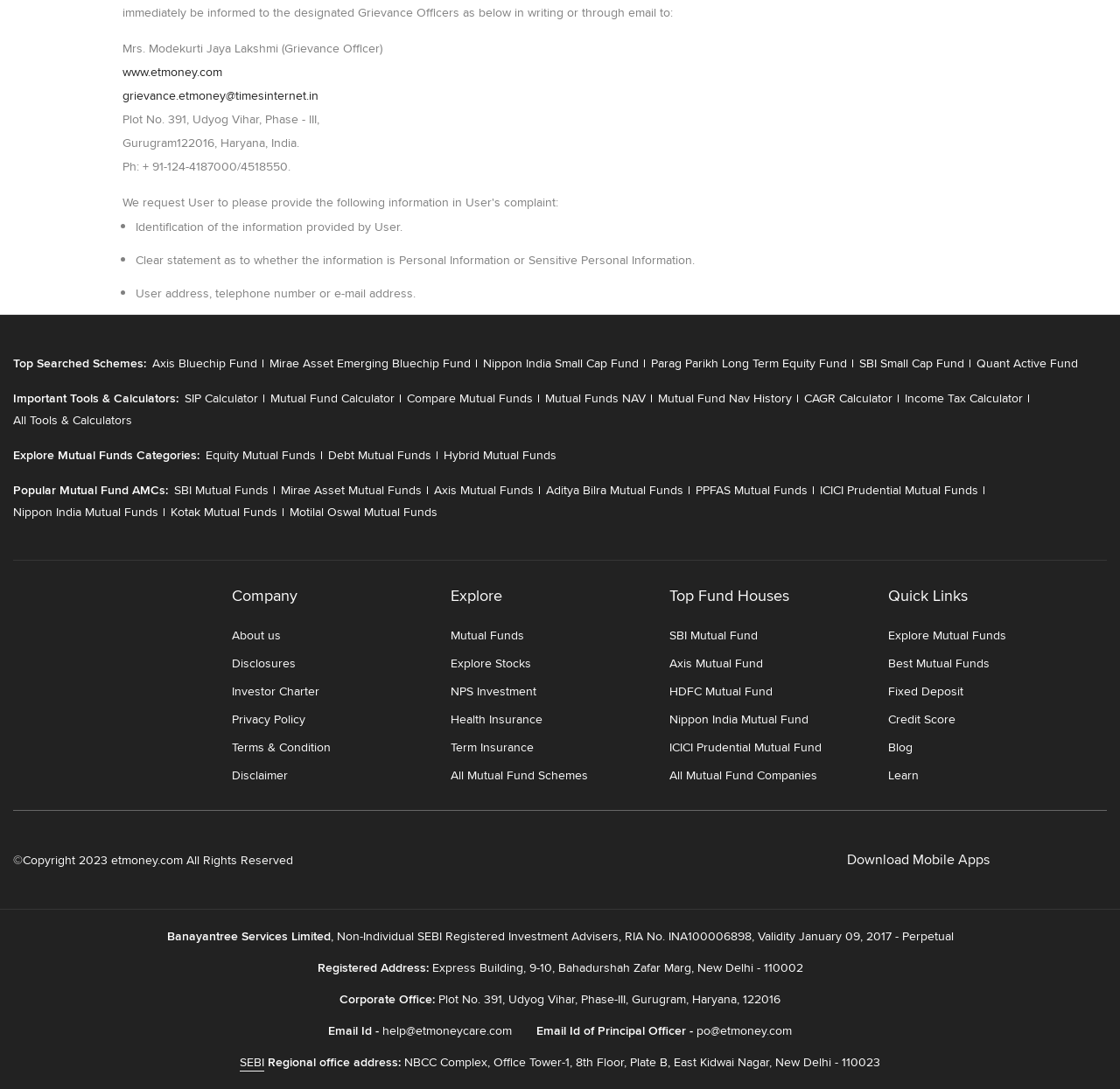How many mutual fund categories are listed on the webpage?
Look at the image and respond with a one-word or short phrase answer.

3